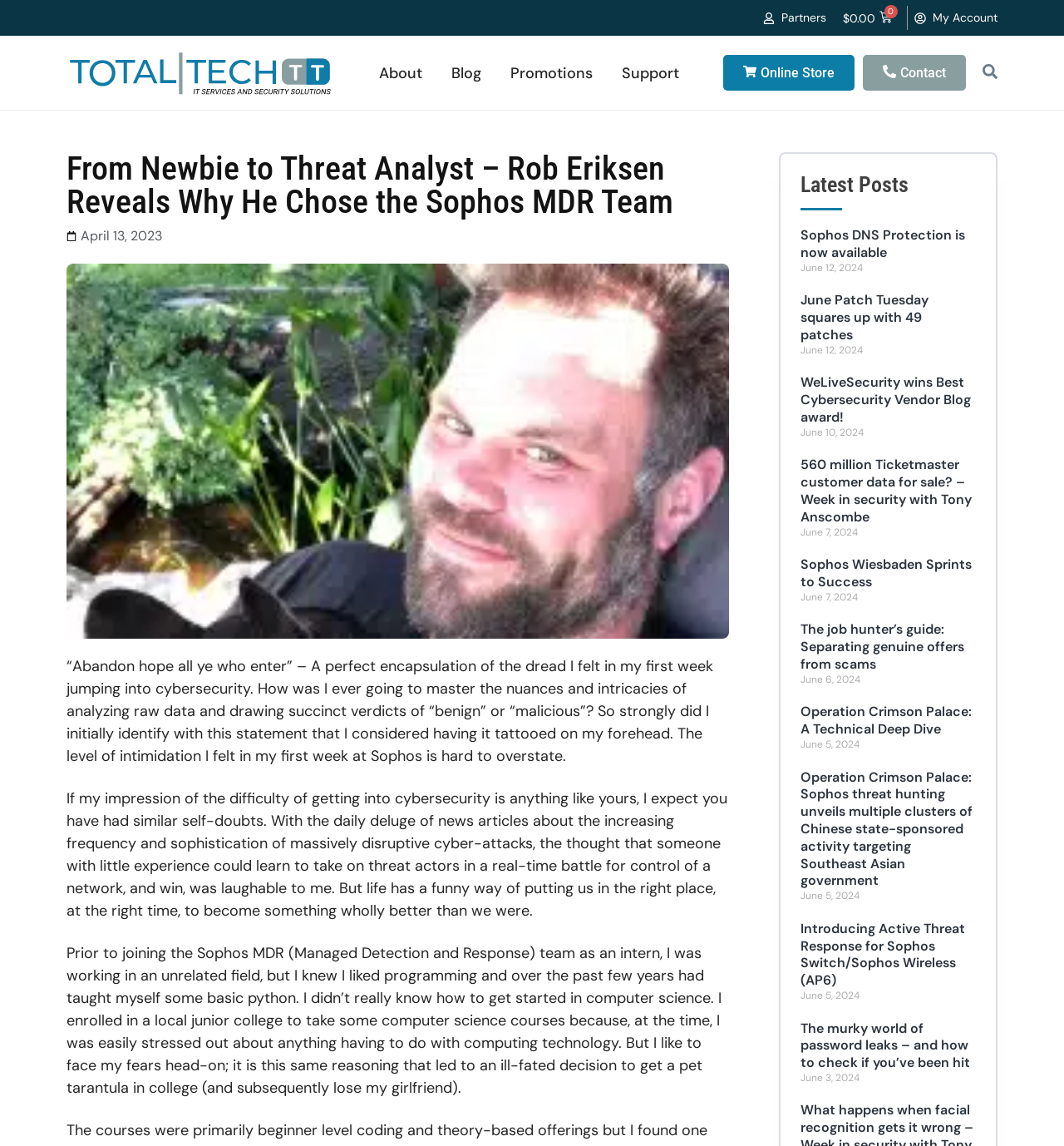What is the topic of the latest posts section?
Offer a detailed and exhaustive answer to the question.

The latest posts section contains articles with titles related to cybersecurity, such as 'Sophos DNS Protection is now available', 'June Patch Tuesday squares up with 49 patches', and 'Operation Crimson Palace: A Technical Deep Dive', which indicates that the topic of the latest posts section is cybersecurity.